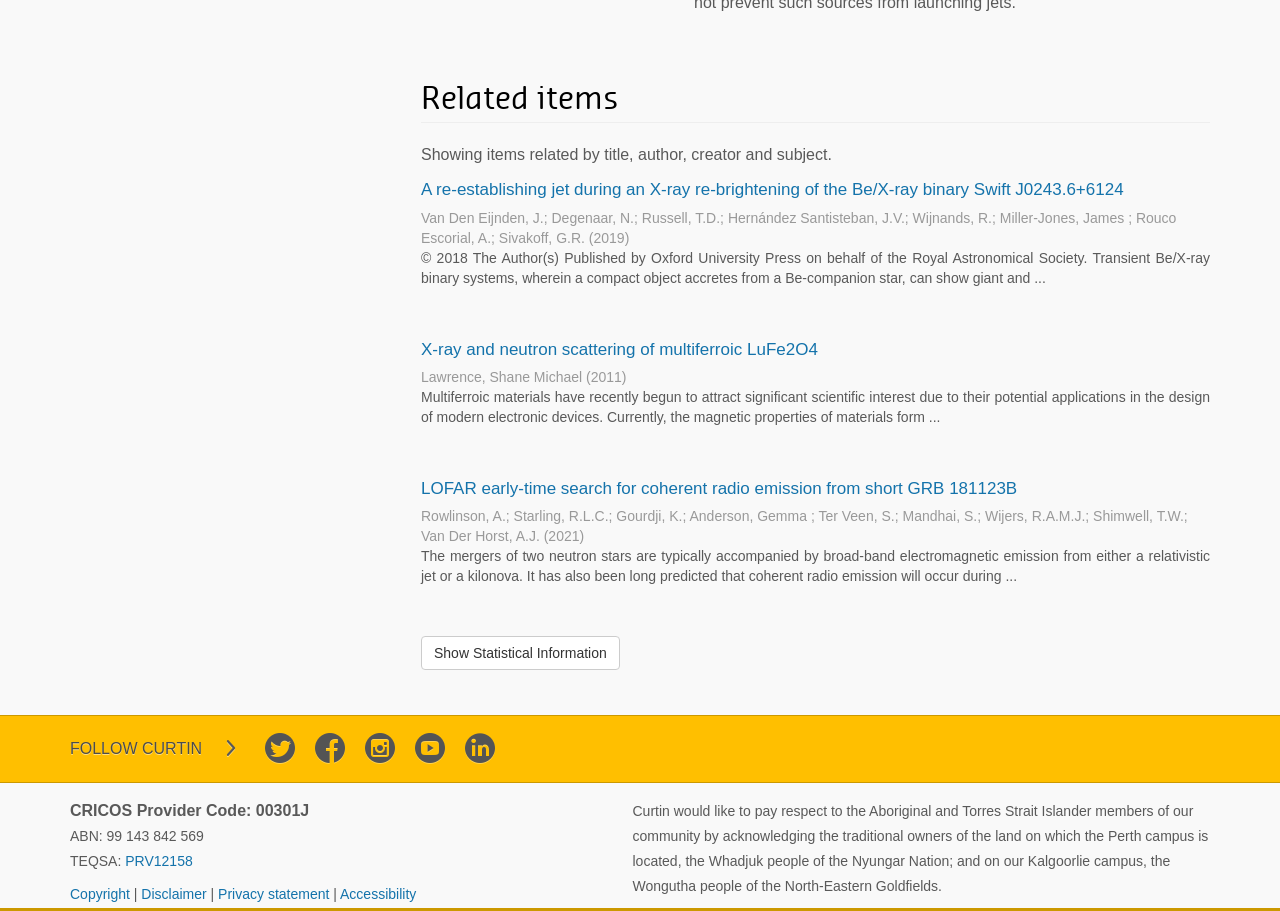What is the year of publication for the second article?
Please ensure your answer to the question is detailed and covers all necessary aspects.

I looked at the publication information for the second article, which is 'X-ray and neutron scattering of multiferroic LuFe2O4'. The year of publication is listed as 2011.